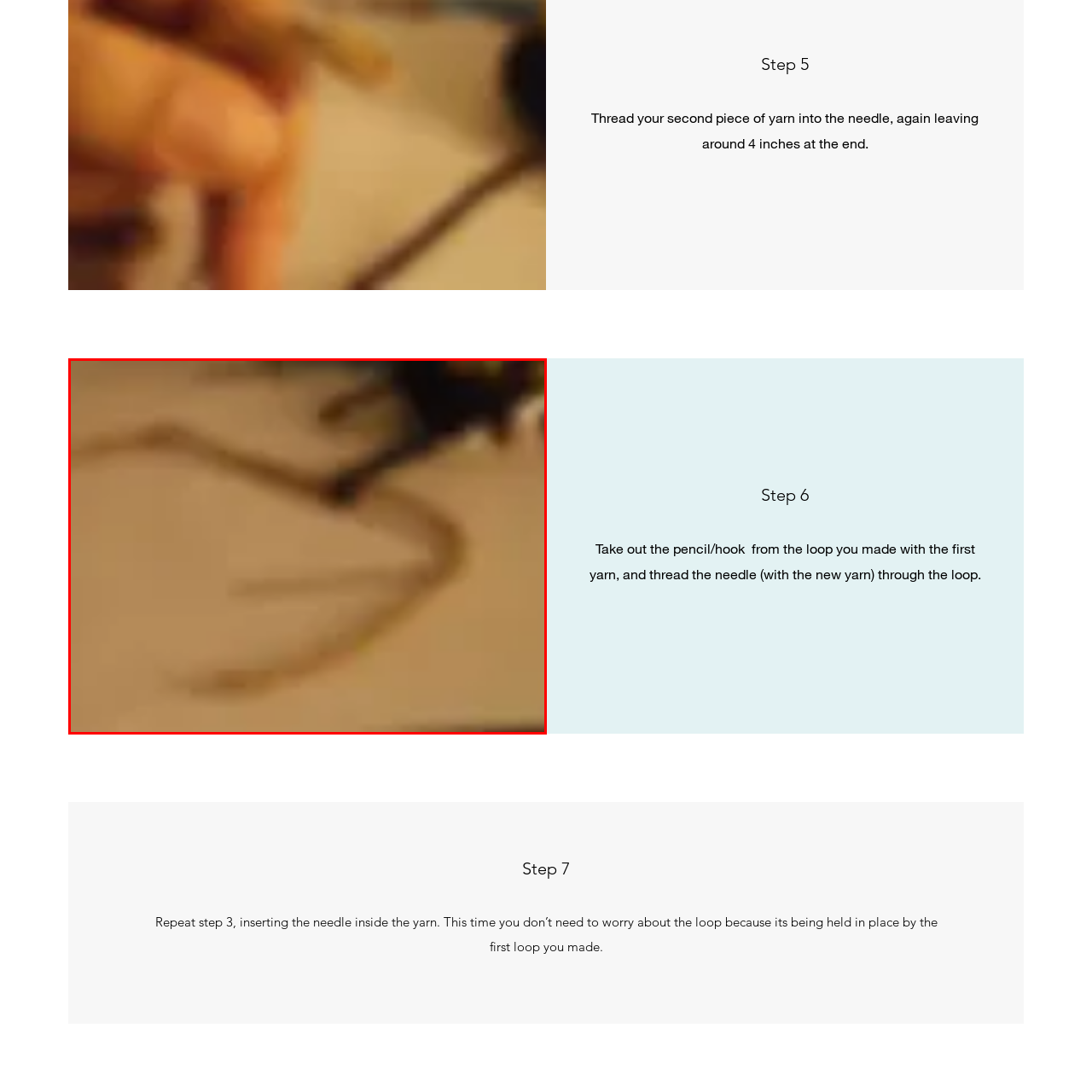Elaborate on the image contained within the red outline, providing as much detail as possible.

In this image, a length of yarn is prominently featured, lying in a gently curved shape on a flat surface. The yarn appears to have a rich texture, indicating it may be soft and pliable. It is likely a pivotal component for the crafting technique showcased, specifically in the context of the "Russian Join" tutorial. This step involves threading the yarn into a needle for a seamless join, with the instruction suggesting to leave approximately four inches of yarn at one end to facilitate the process. The setting is clearly designed for a crafting or knitting project, emphasizing the attention to detail necessary for creating intricate textiles.